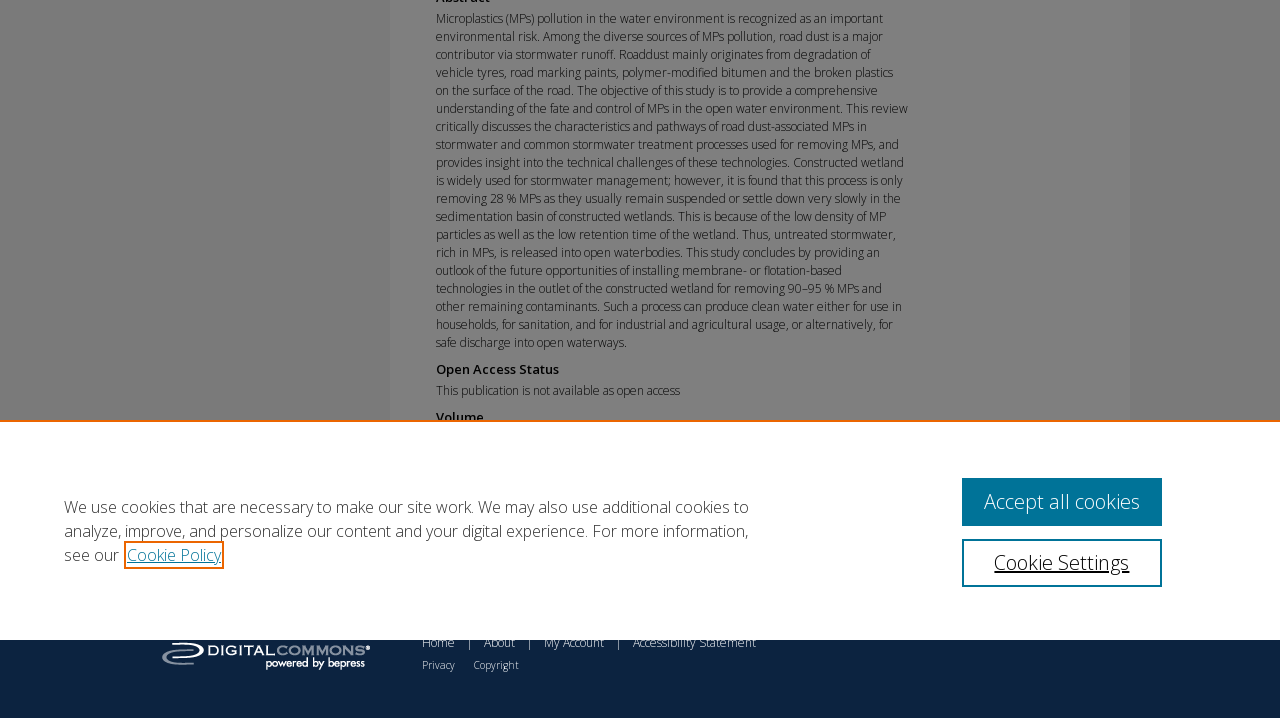Using the provided element description: "Cookie Policy", identify the bounding box coordinates. The coordinates should be four floats between 0 and 1 in the order [left, top, right, bottom].

[0.099, 0.758, 0.173, 0.788]